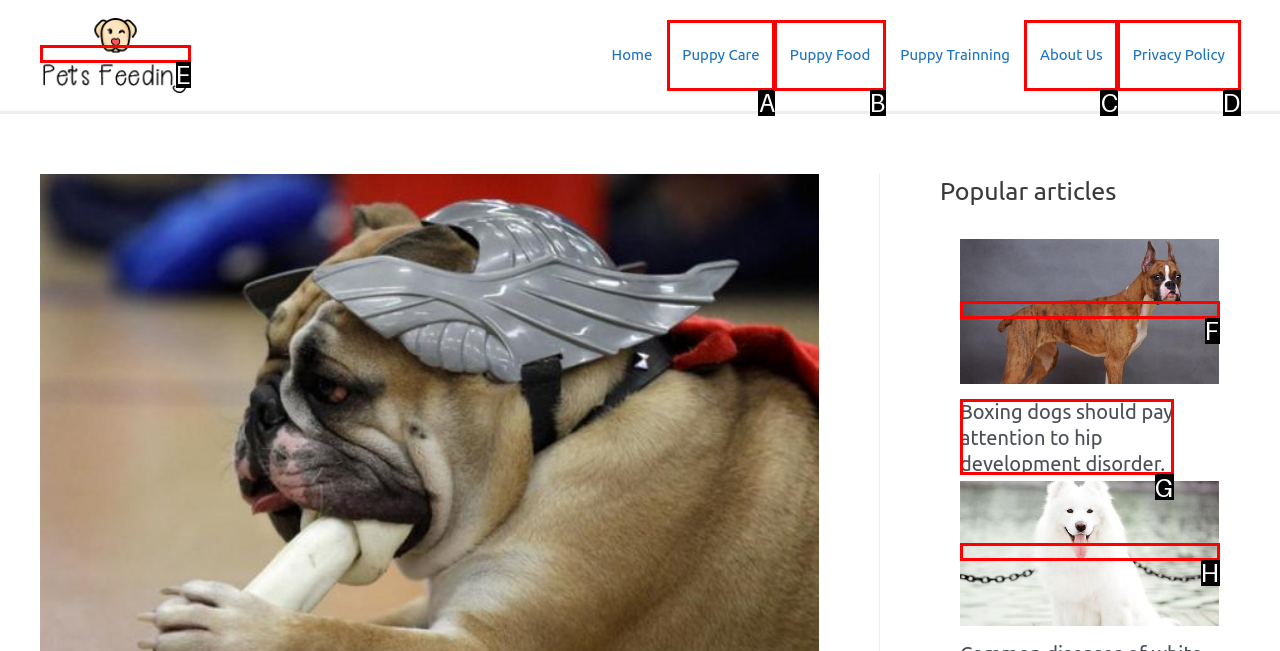Find the UI element described as: alt="Common diseases of white-coated dogs"
Reply with the letter of the appropriate option.

H